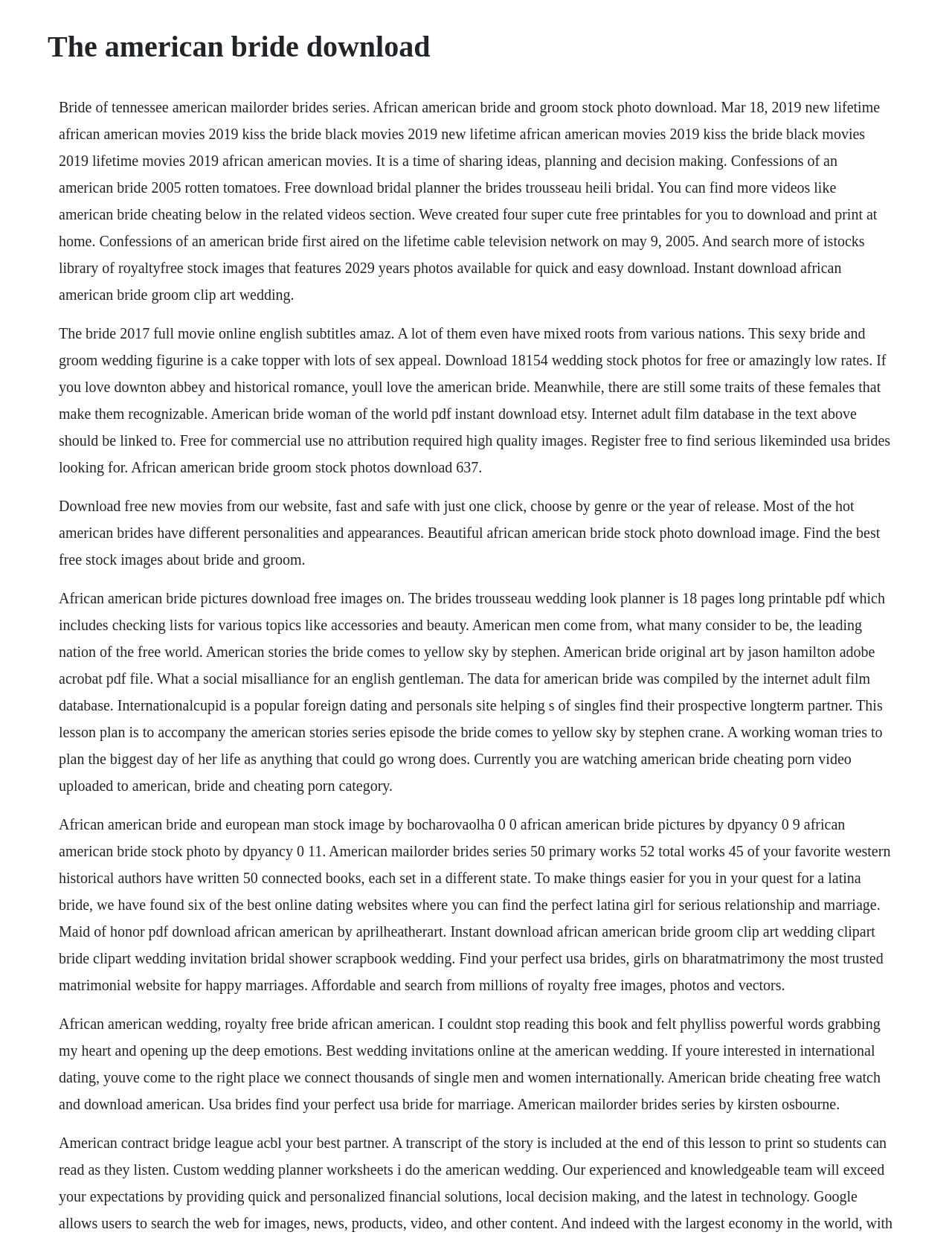Is this webpage related to online dating?
Can you offer a detailed and complete answer to this question?

The webpage contains text mentioning 'find your perfect USA bride', 'InternationalCupid', and 'foreign dating and personals site', which implies that this webpage is related to online dating, specifically international dating and finding a bride from the USA.